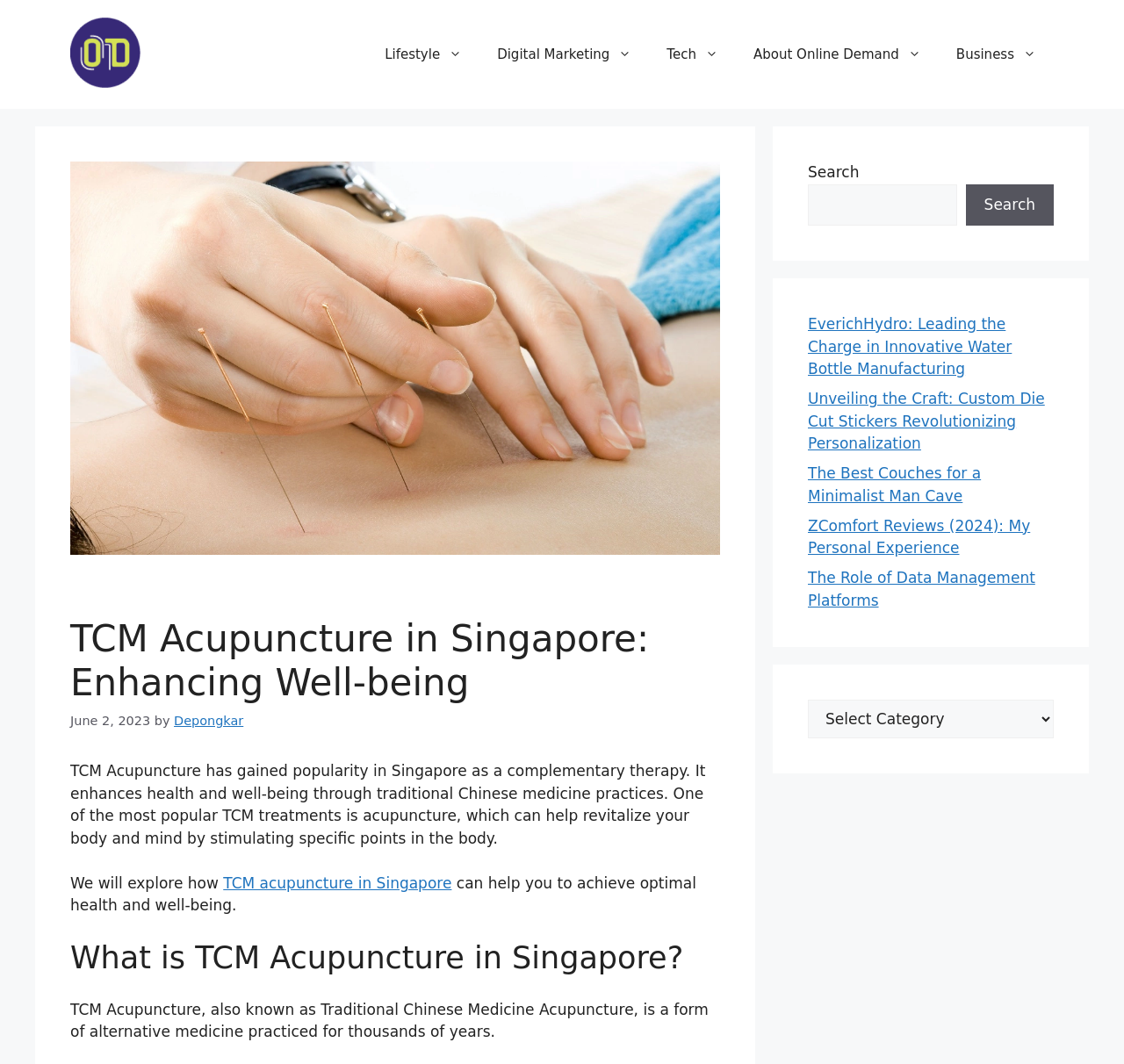Provide a one-word or short-phrase answer to the question:
What is the category section located?

Bottom right